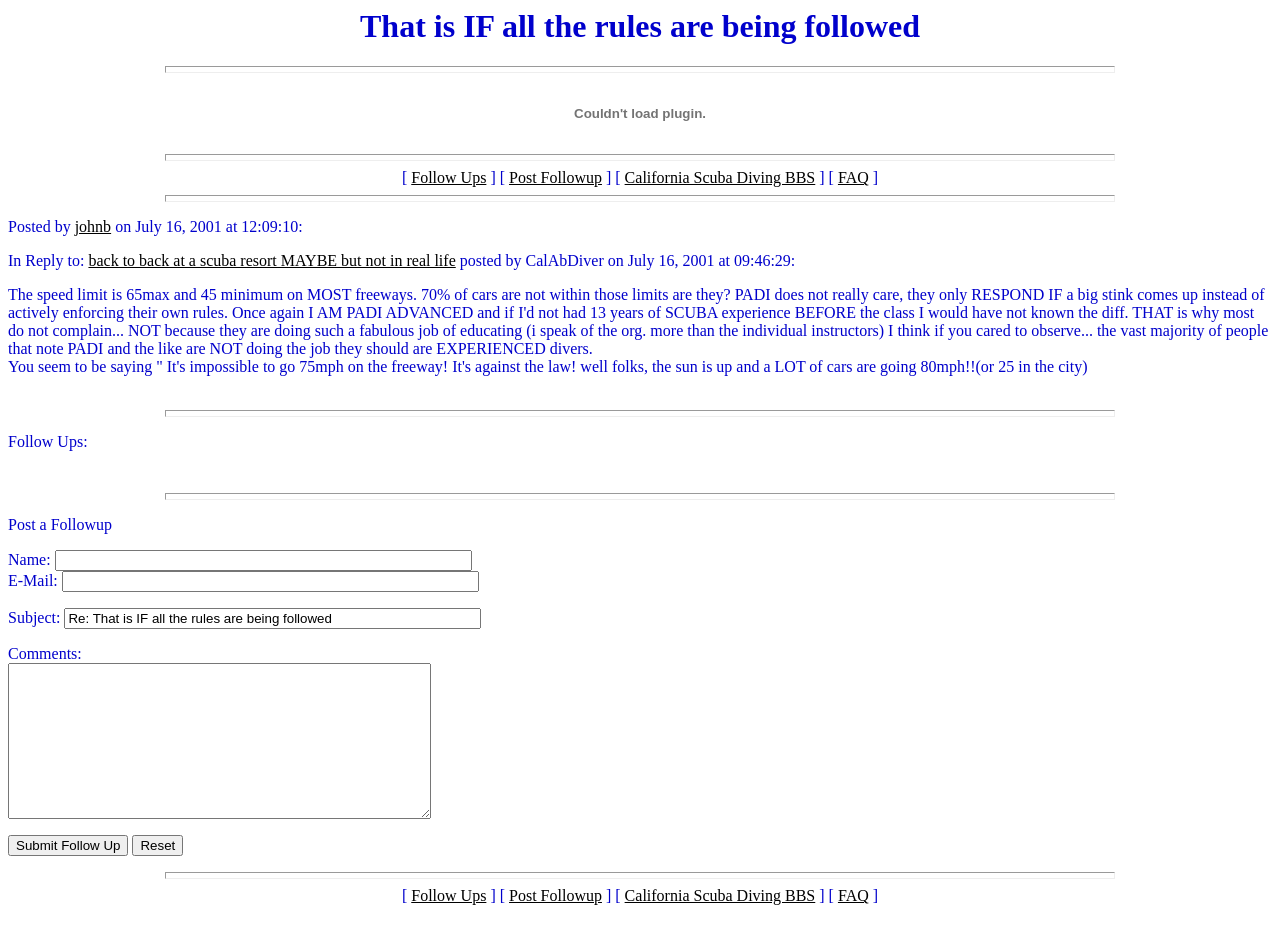Please give the bounding box coordinates of the area that should be clicked to fulfill the following instruction: "Click on 'California Scuba Diving BBS'". The coordinates should be in the format of four float numbers from 0 to 1, i.e., [left, top, right, bottom].

[0.488, 0.18, 0.637, 0.198]